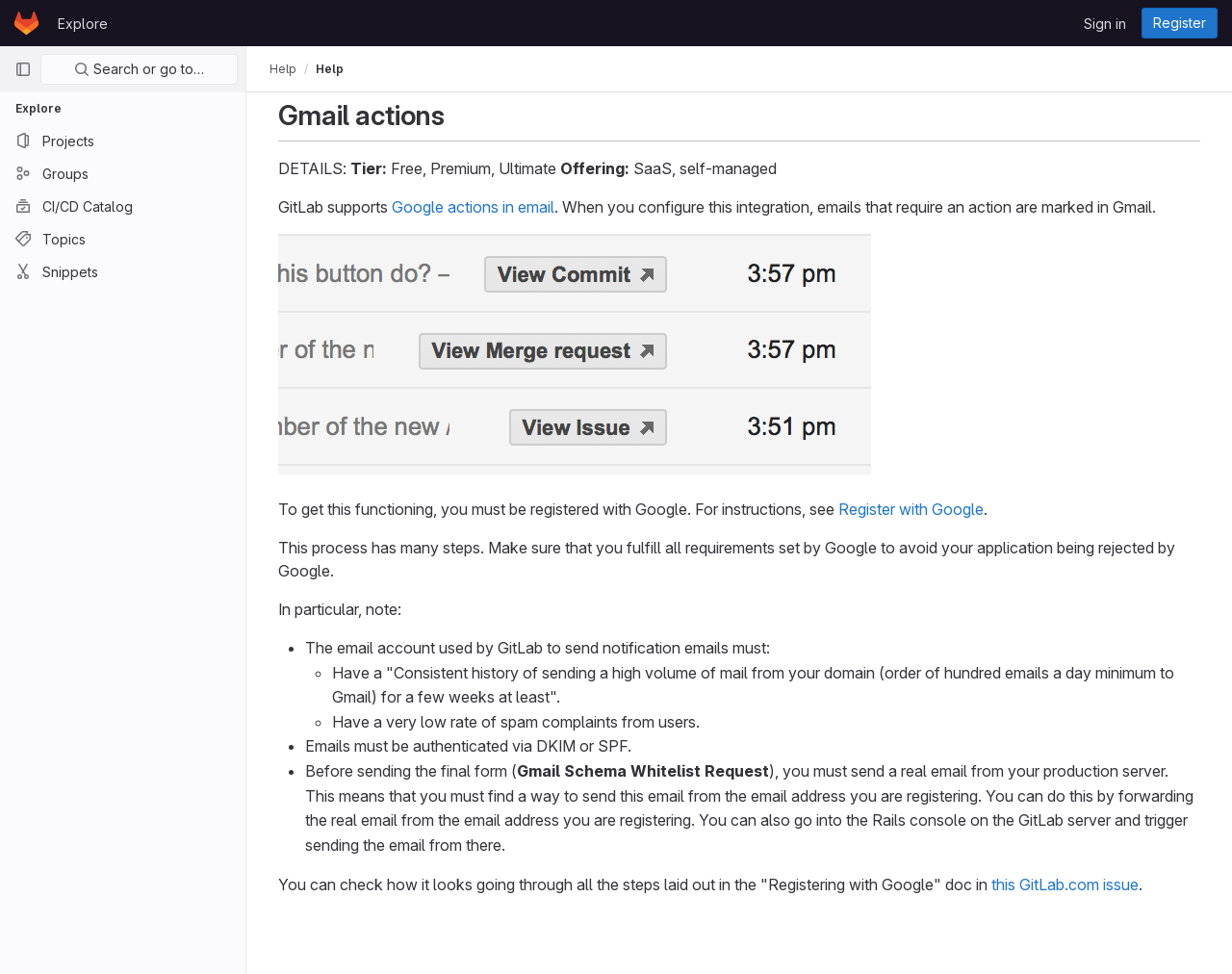Elaborate on the webpage's design and content in a detailed caption.

The webpage is about the GitLab Community Edition, specifically the integration with Gmail actions. At the top, there is a navigation bar with links to "Explore GitLab", "Homepage", "Explore", "Sign in", and "Register". Below the navigation bar, there is a primary navigation sidebar with a search button and an "Explore" dropdown list containing links to "Projects", "Groups", "CI/CD Catalog", "Topics", and "Snippets".

On the left side, there is a breadcrumbs navigation with links to "Help" and another "Help" link. The main content area is divided into sections. The first section has a heading "Gmail actions" and describes the integration with Gmail actions in email. There is a link to "Google actions in email" and an image of the Gmail actions button.

The second section explains the requirements for configuring the integration, including registering with Google and fulfilling specific requirements set by Google to avoid application rejection. There is a list of notes with bullet points, including the need for a consistent history of sending a high volume of mail from the domain, a very low rate of spam complaints, and email authentication via DKIM or SPF.

At the bottom, there is a section with a link to "this GitLab.com issue" and a description of how to check the registration process by following the steps in the "Registering with Google" doc.